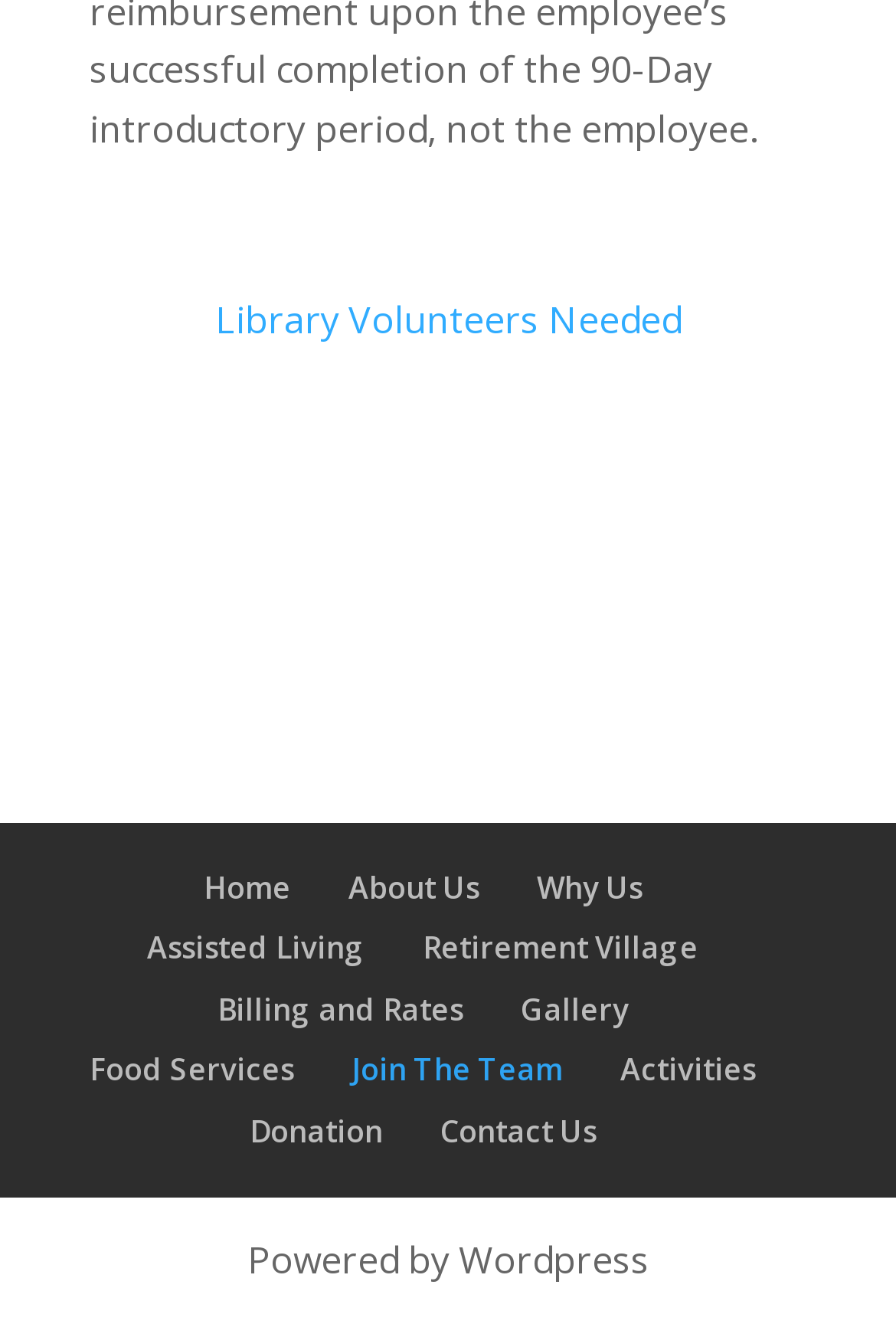Pinpoint the bounding box coordinates of the element to be clicked to execute the instruction: "browse March 2022".

None